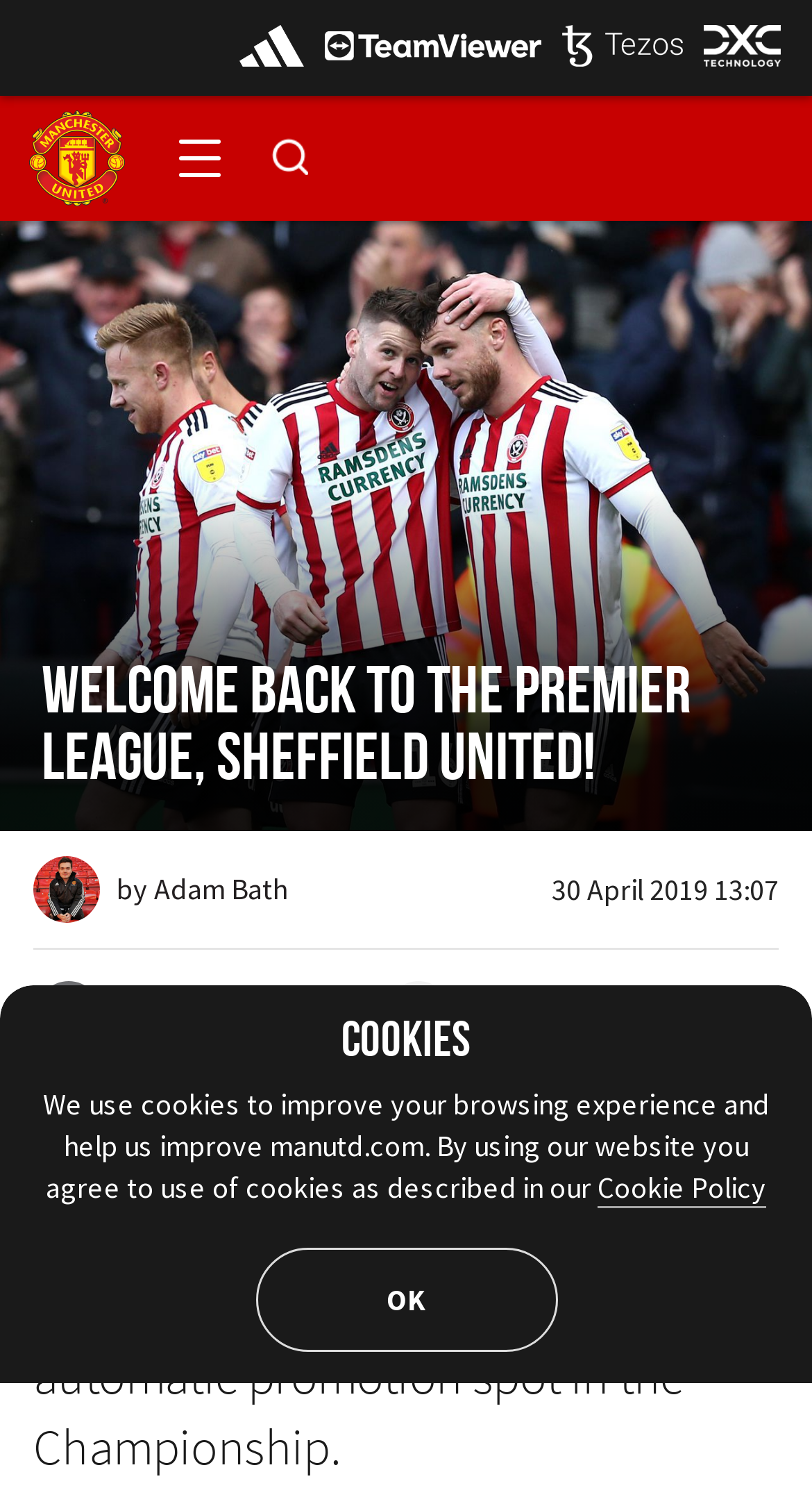Create an elaborate caption for the webpage.

The webpage is about Manchester United's record against Sheffield United and their promotion back to the top flight. At the top of the page, there is a cookies dialog with a heading, a paragraph of text, a link to the Cookie Policy, and an OK button. 

Below the cookies dialog, there are four sponsor links with their corresponding images, namely Adidas, TeamViewer, Tezos, and DXC, aligned horizontally across the top of the page. 

To the left of the sponsor links, there is the Manchester United Club Crest image. Next to it, there are two buttons, a menu button and a Search button.

The main content of the page is an article with a large image of Sheffield United celebrating scoring a goal. Above the image, there is a heading that reads "WELCOME BACK TO THE PREMIER LEAGUE, SHEFFIELD UNITED!". 

Below the image, there is an author image of Adam Bath, followed by the author's name and the date "30 April 2019" and time "13:07". 

There are also social media sharing options, including a hidden "Share With email" option, a "Copy Link" button, and a link to open more share options.

Finally, there is a paragraph of text that summarizes Sheffield United's promotion to the Premier League after a 12-year absence.